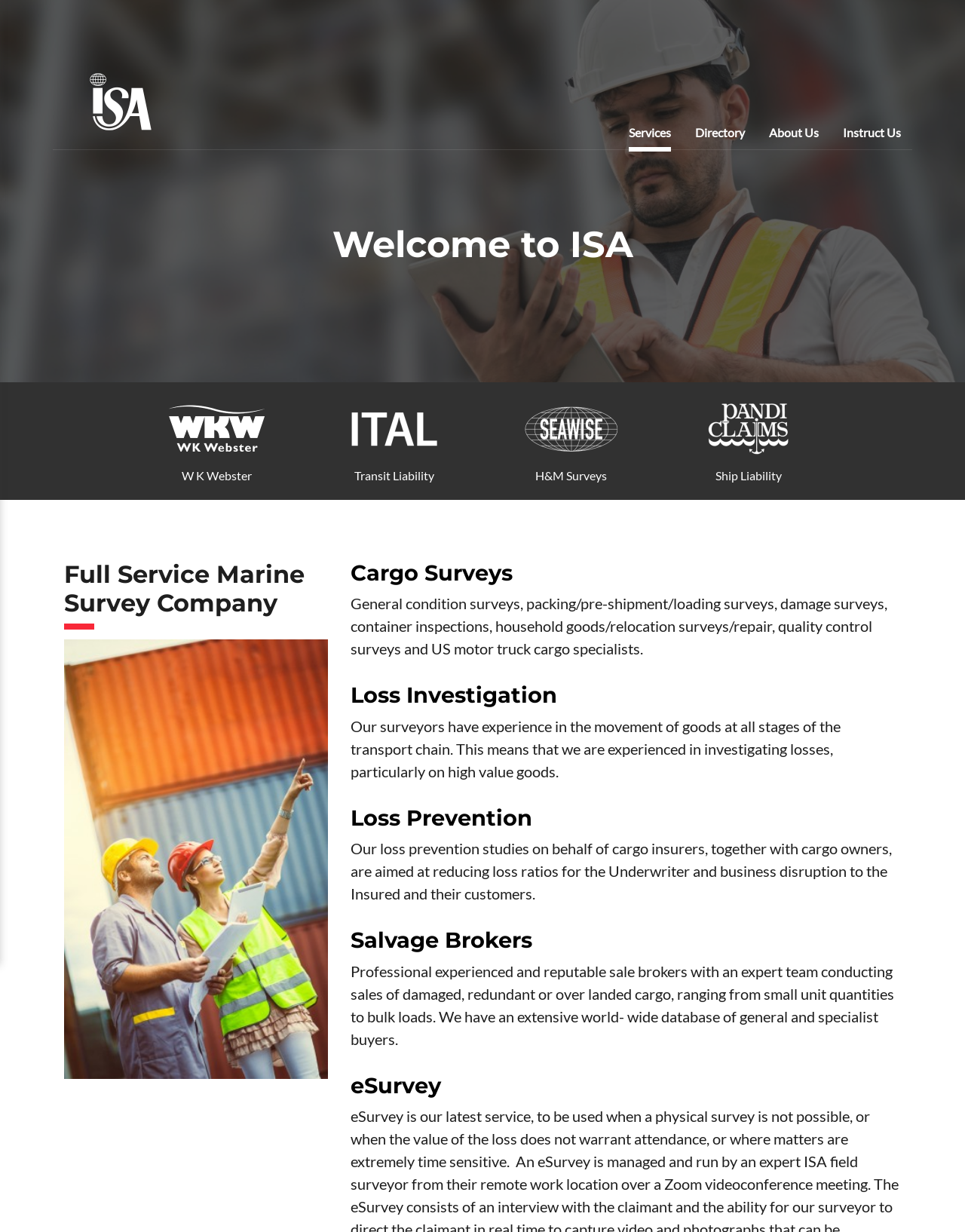Please provide a comprehensive answer to the question below using the information from the image: What is the last service mentioned on the webpage?

The last service mentioned on the webpage is 'eSurvey', which is mentioned in a heading towards the bottom of the webpage. The heading has a bounding box with coordinates [0.363, 0.871, 0.934, 0.892], indicating its position on the webpage.